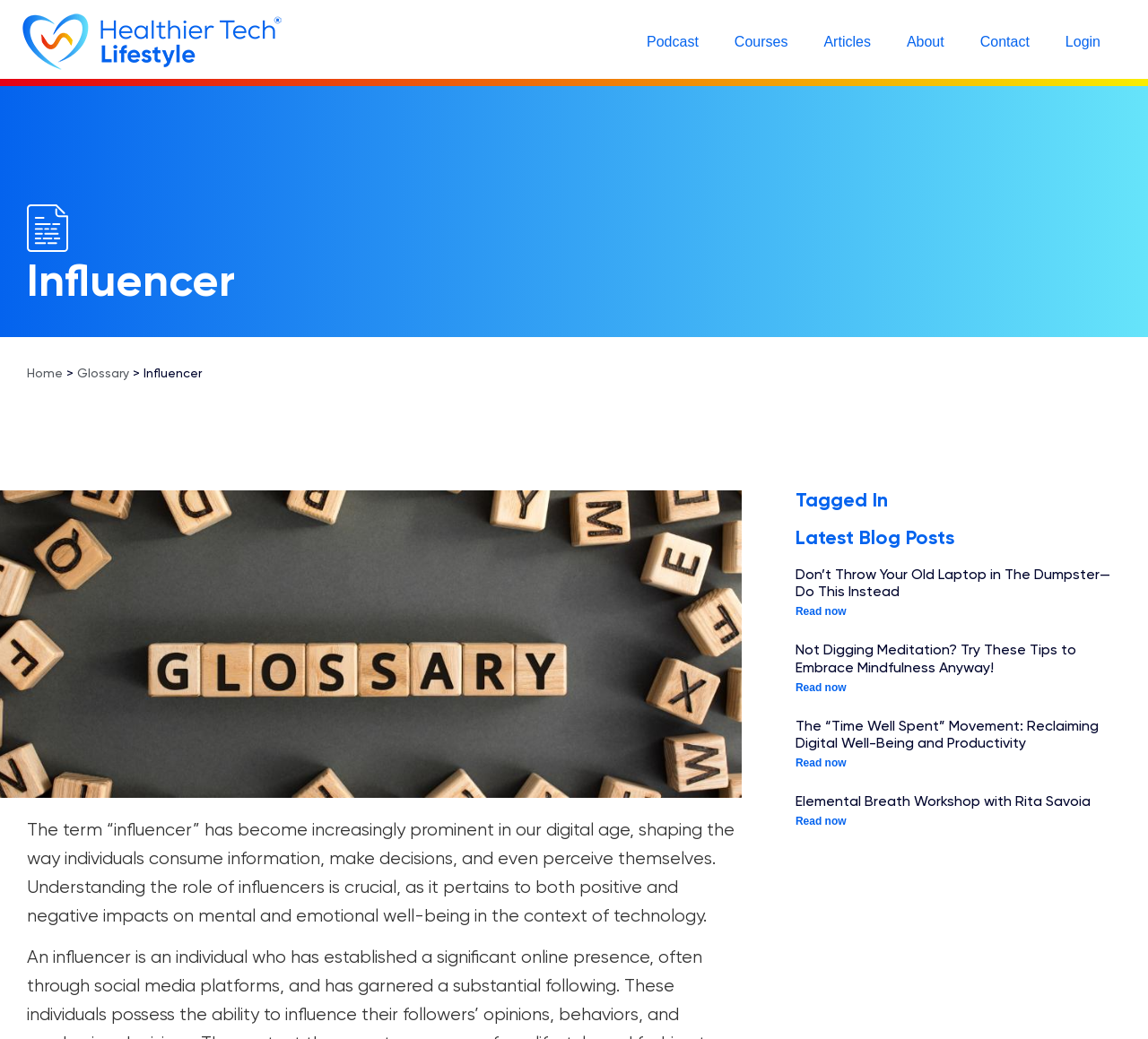Locate the bounding box coordinates of the element's region that should be clicked to carry out the following instruction: "Read the article about not digging meditation". The coordinates need to be four float numbers between 0 and 1, i.e., [left, top, right, bottom].

[0.693, 0.617, 0.976, 0.65]